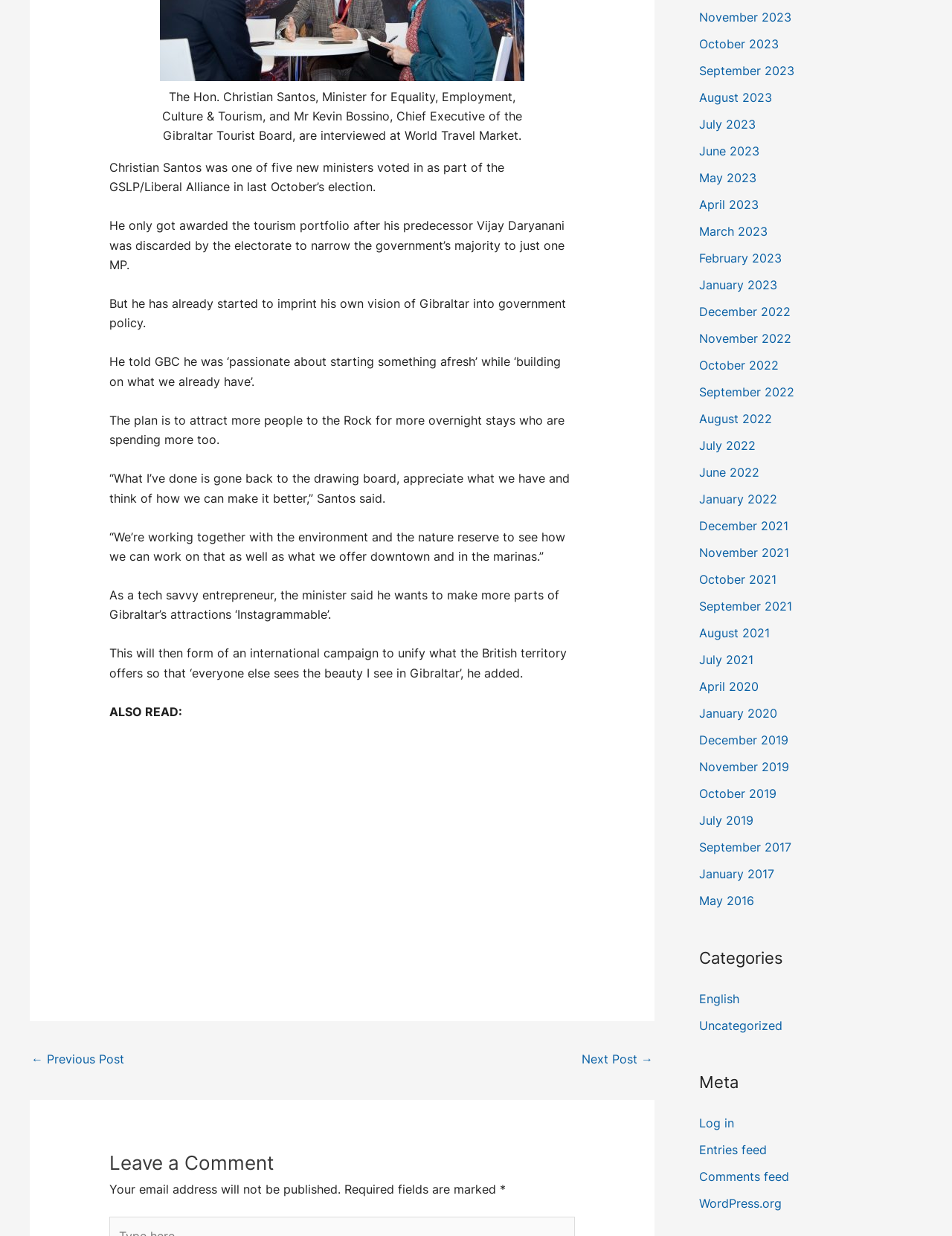Provide a brief response to the question using a single word or phrase: 
What is the name of the organization that the reader can subscribe to?

The Olive Press